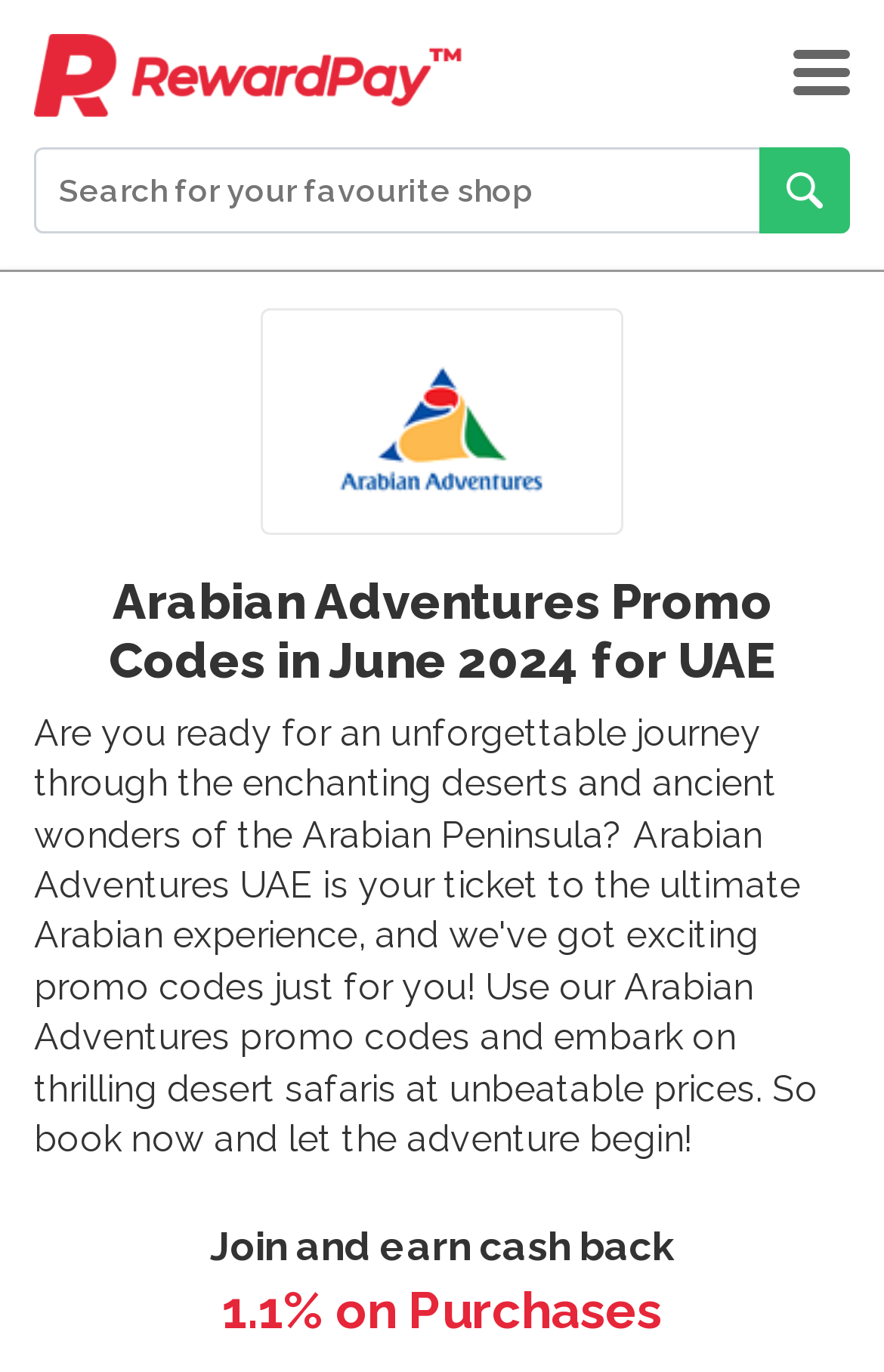Answer the question with a brief word or phrase:
What is the discount offered?

80% OFF